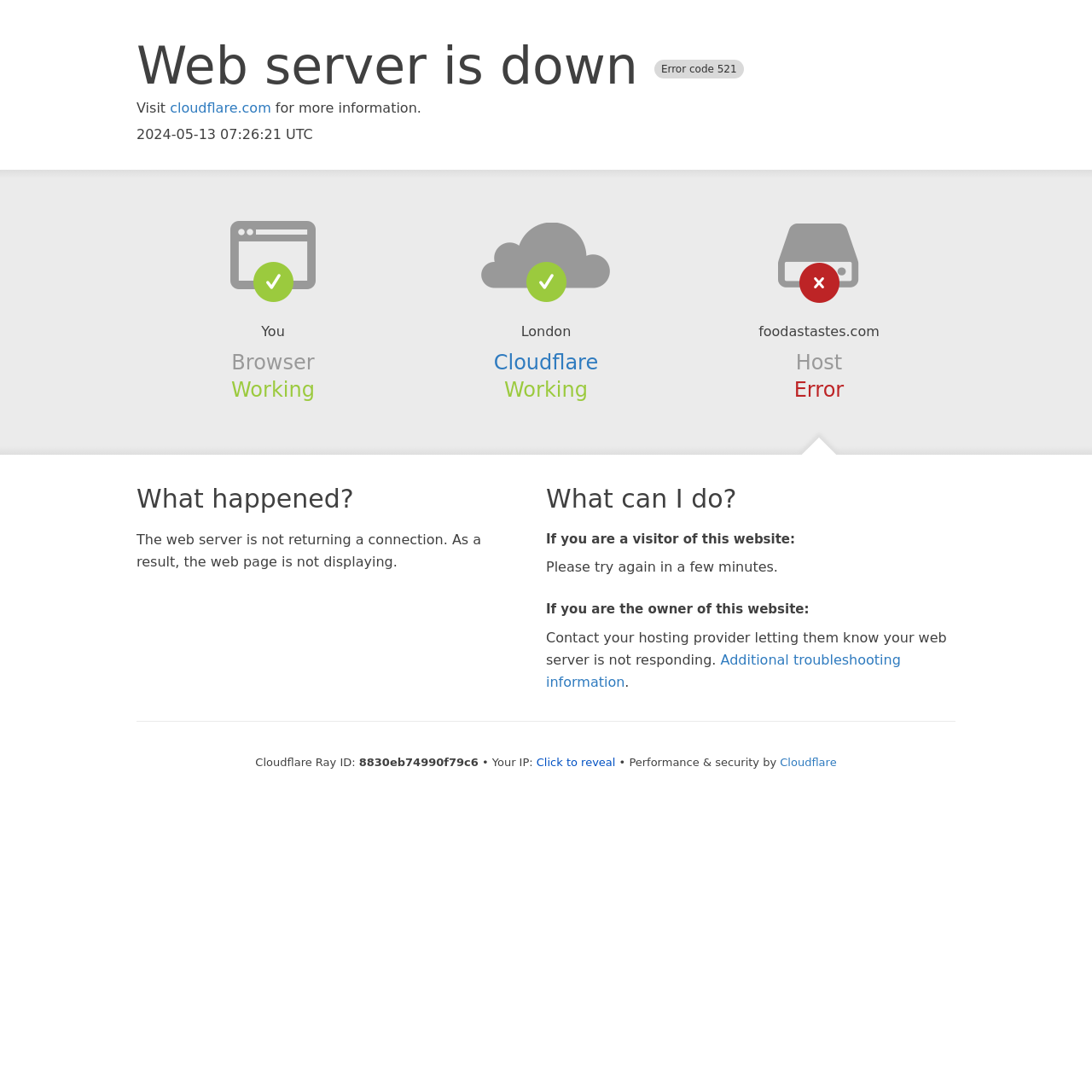What is the current status of the browser?
Can you offer a detailed and complete answer to this question?

The status of the browser is mentioned as 'Working' in the section 'Browser' on the webpage, indicating that the browser is functioning properly.